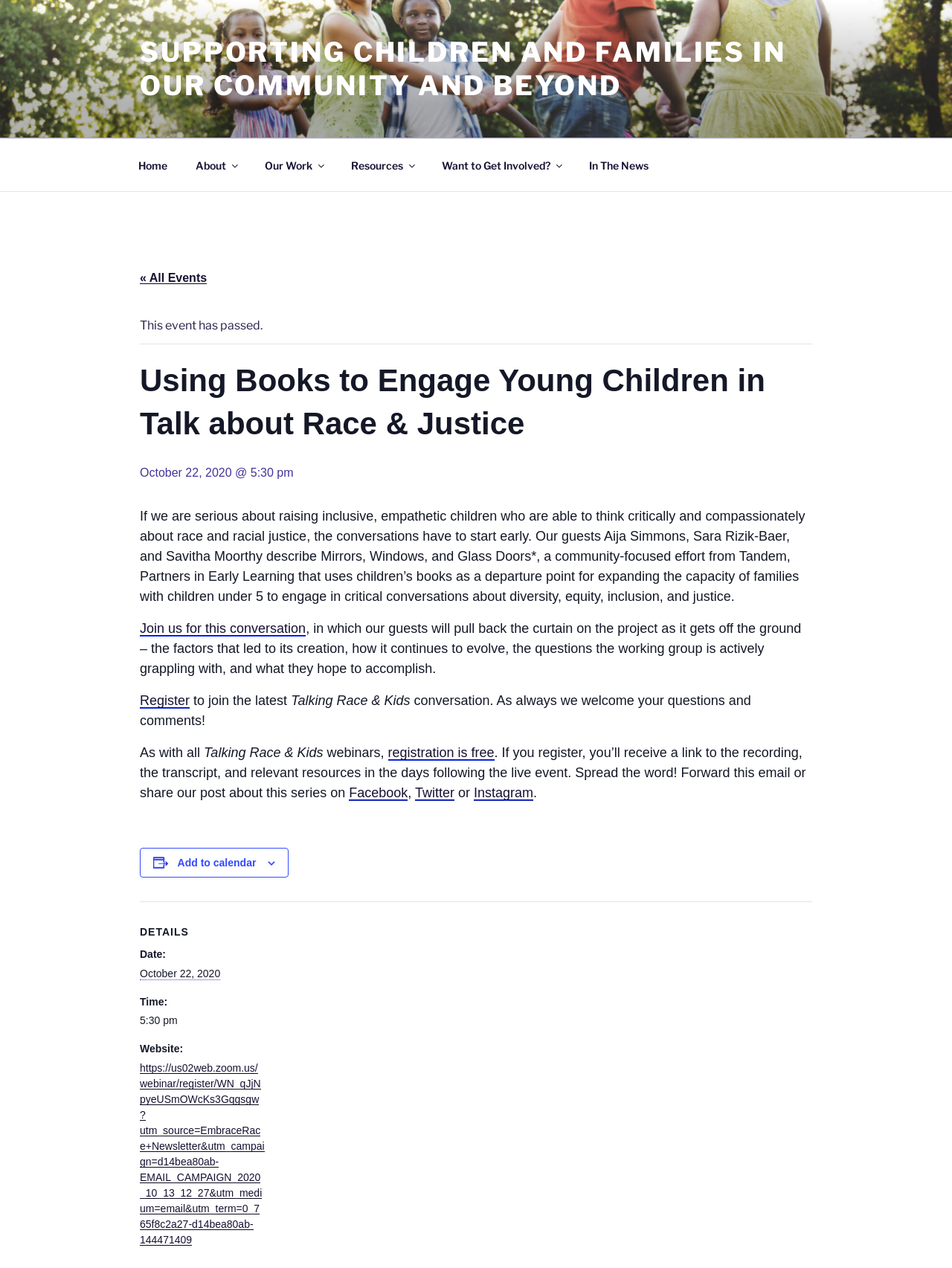Determine the webpage's heading and output its text content.

Using Books to Engage Young Children in Talk about Race & Justice